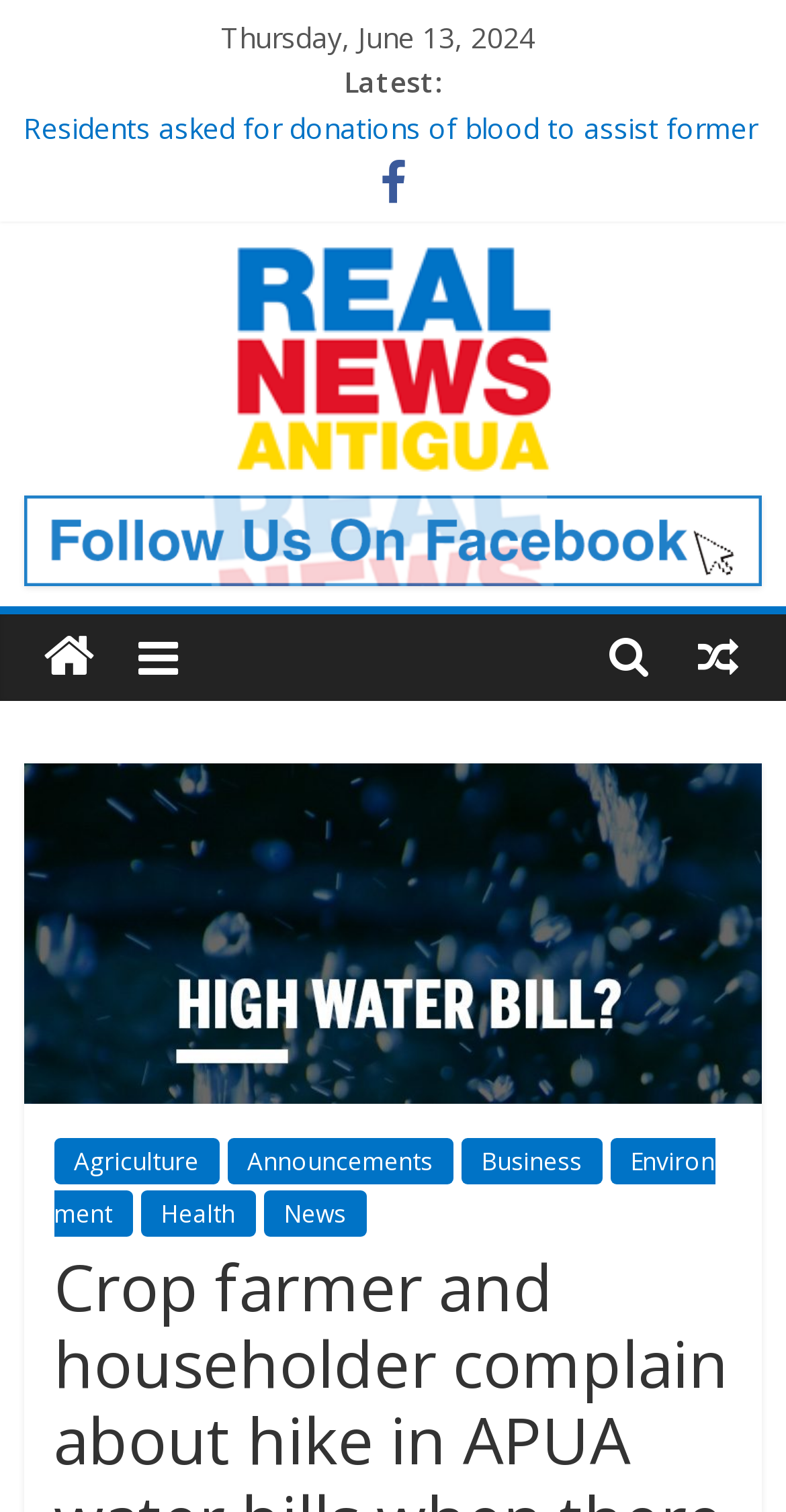Please identify the coordinates of the bounding box that should be clicked to fulfill this instruction: "Check the 'Health' category".

[0.179, 0.787, 0.325, 0.818]